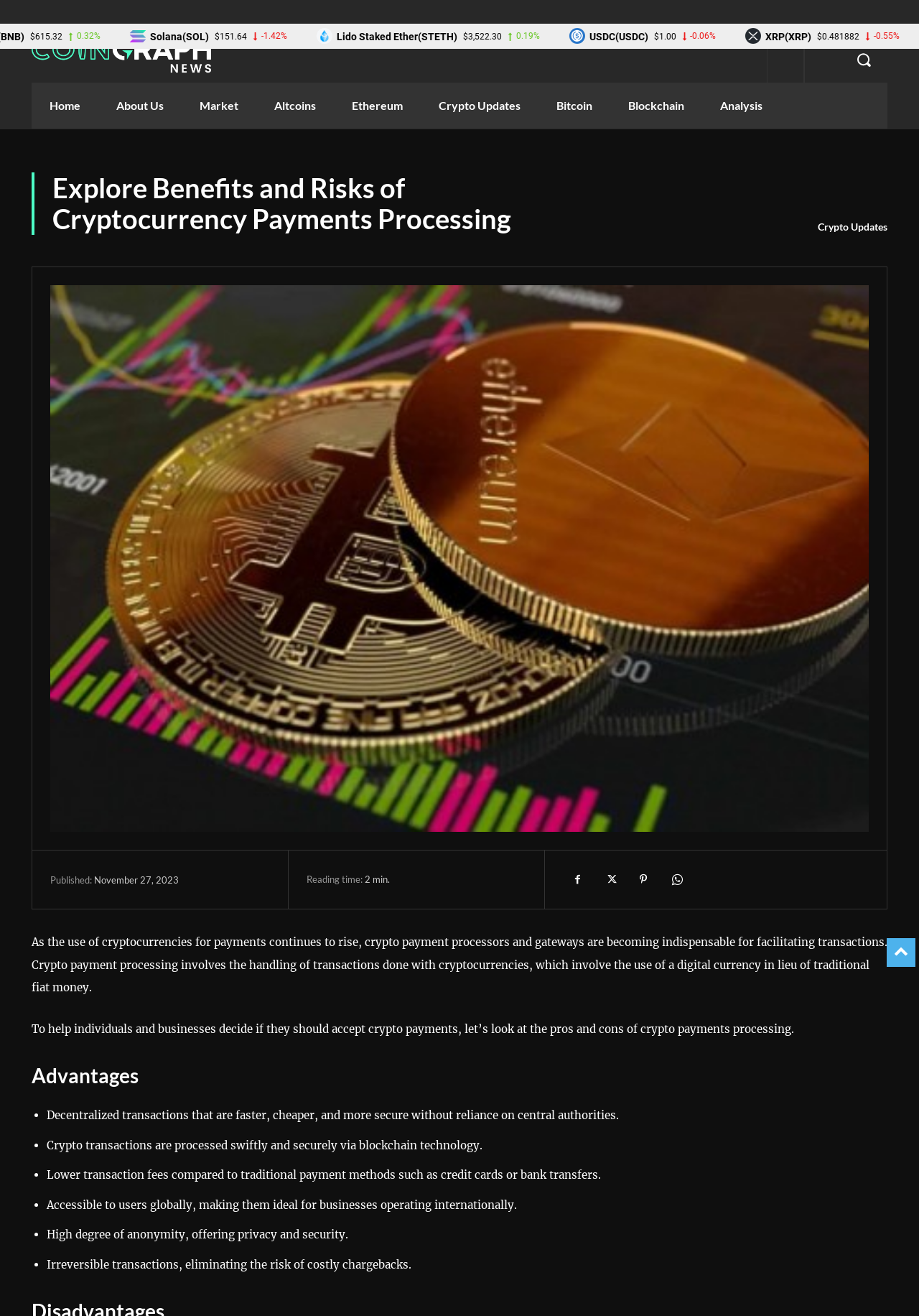Specify the bounding box coordinates of the area to click in order to execute this command: 'Read 'Crypto Updates''. The coordinates should consist of four float numbers ranging from 0 to 1, and should be formatted as [left, top, right, bottom].

[0.89, 0.167, 0.966, 0.178]